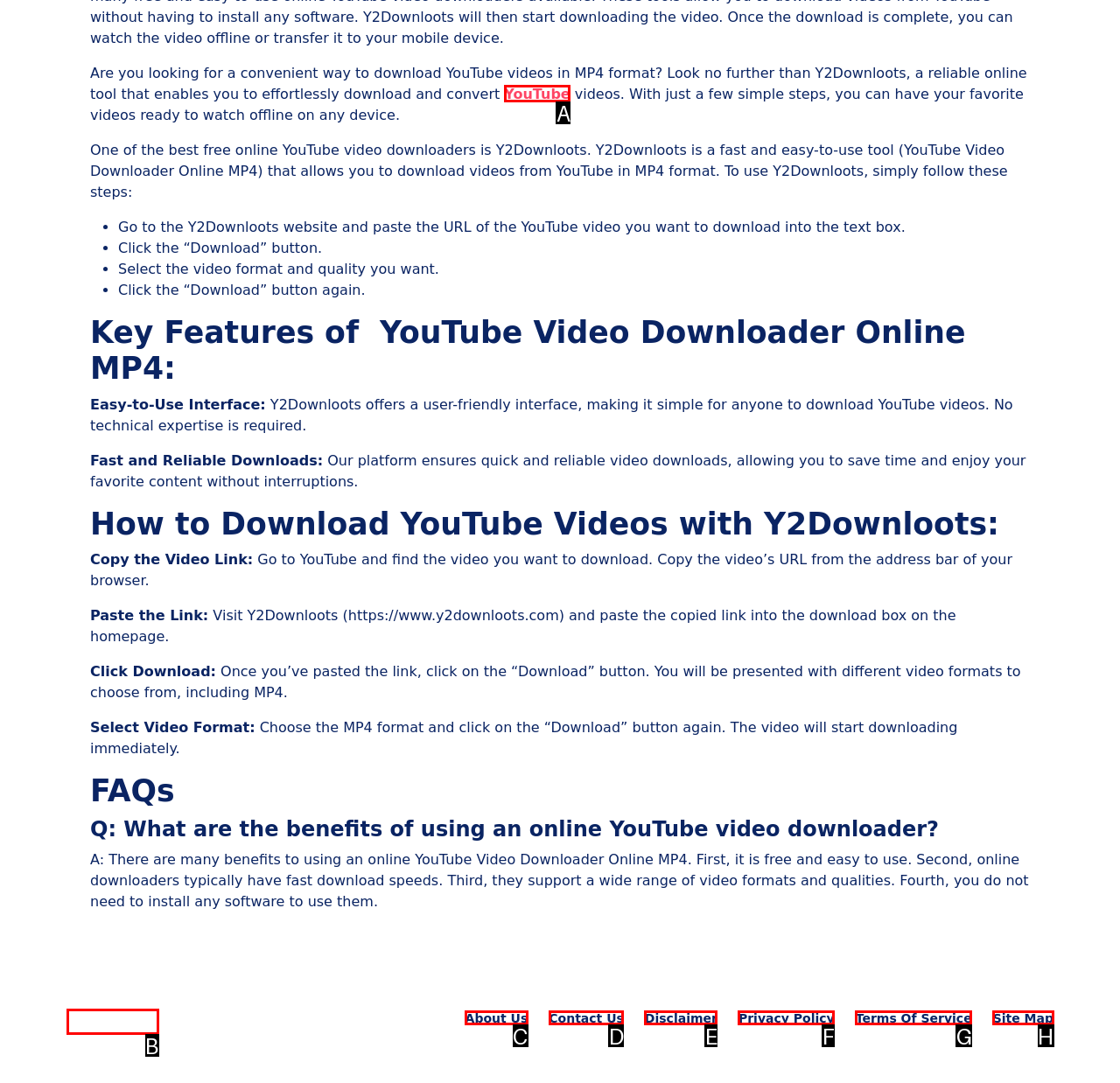Given the description: Disclaimer, pick the option that matches best and answer with the corresponding letter directly.

E